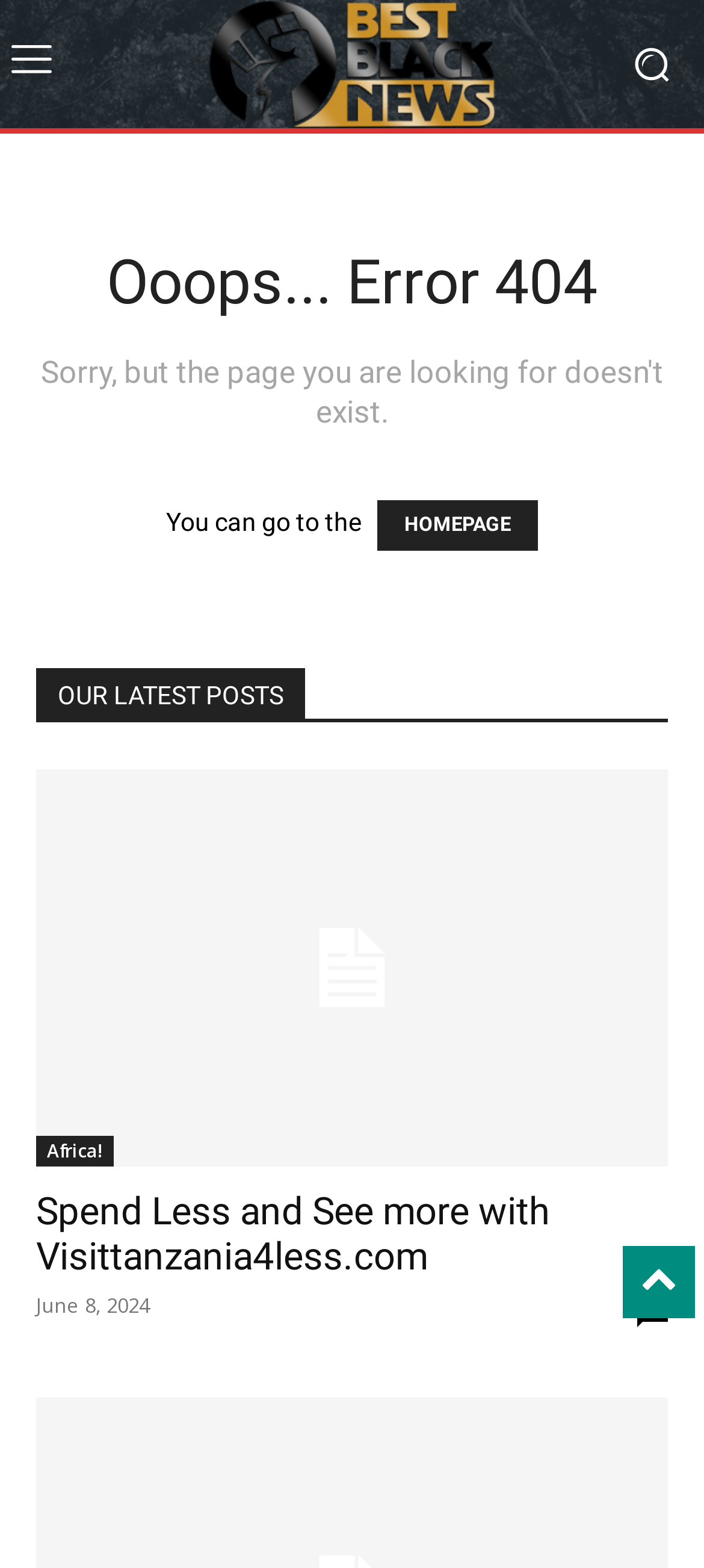What is the error message displayed on the webpage?
Please provide a comprehensive answer to the question based on the webpage screenshot.

I found the error message by looking at the StaticText element with the text 'Ooops... Error 404' at coordinates [0.151, 0.157, 0.849, 0.203]. This text is likely to be the error message displayed on the webpage.